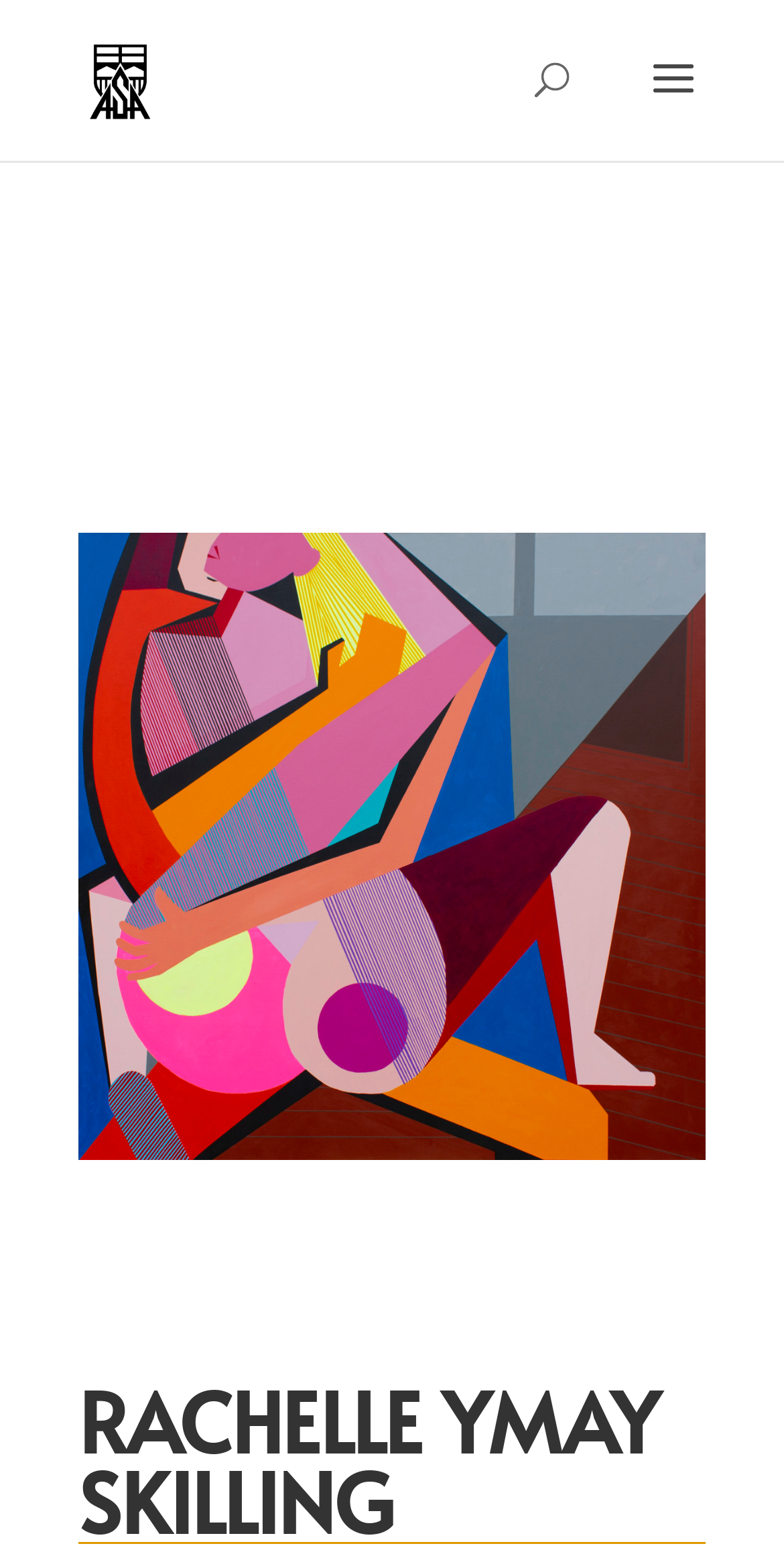What organization is the artist associated with?
Analyze the screenshot and provide a detailed answer to the question.

I found the answer by looking at the link element with the text 'Alberta Society of Artists' which is likely to be the organization the artist is associated with.